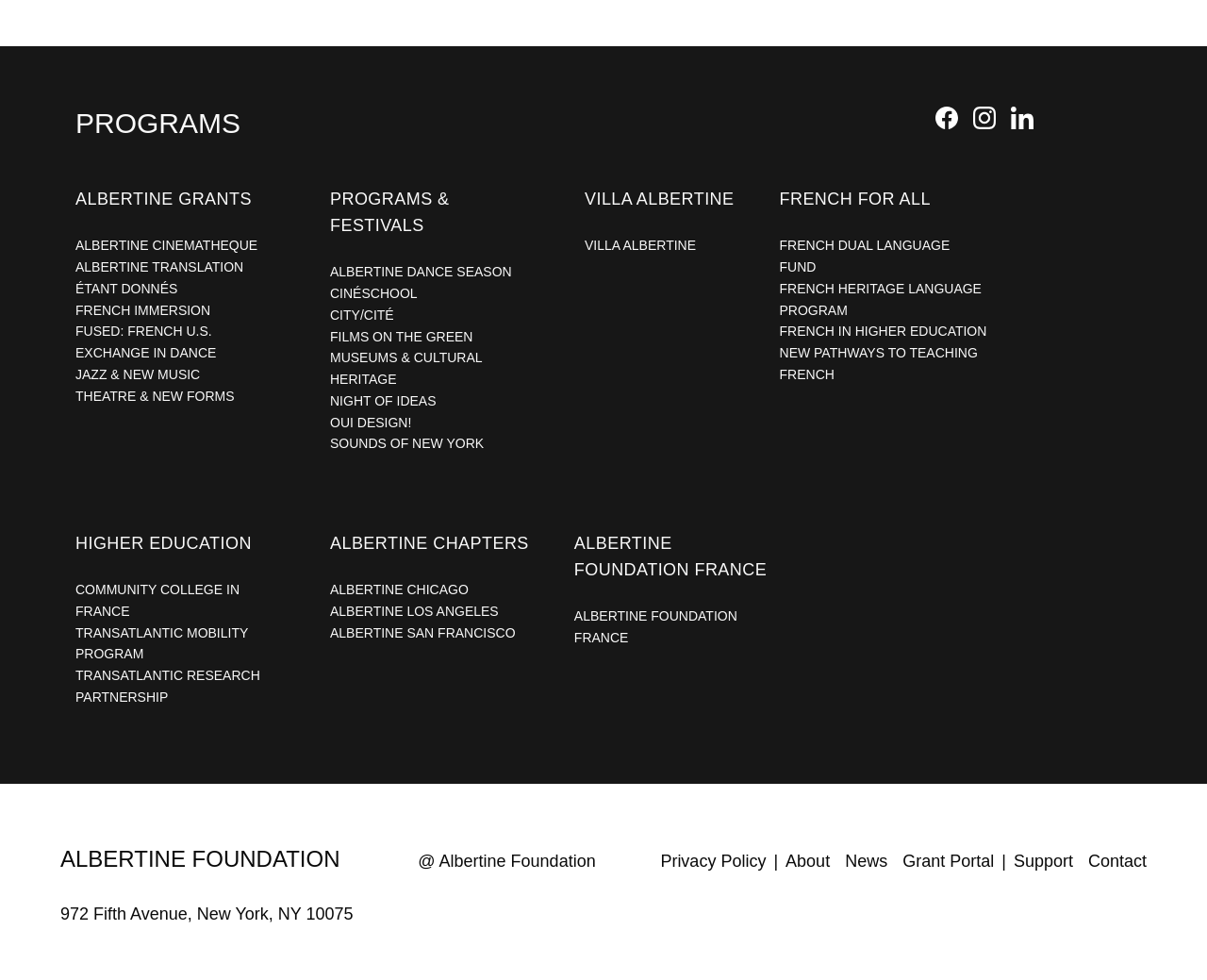Identify the bounding box coordinates of the area that should be clicked in order to complete the given instruction: "Visit VILLA ALBERTINE". The bounding box coordinates should be four float numbers between 0 and 1, i.e., [left, top, right, bottom].

[0.484, 0.194, 0.608, 0.213]